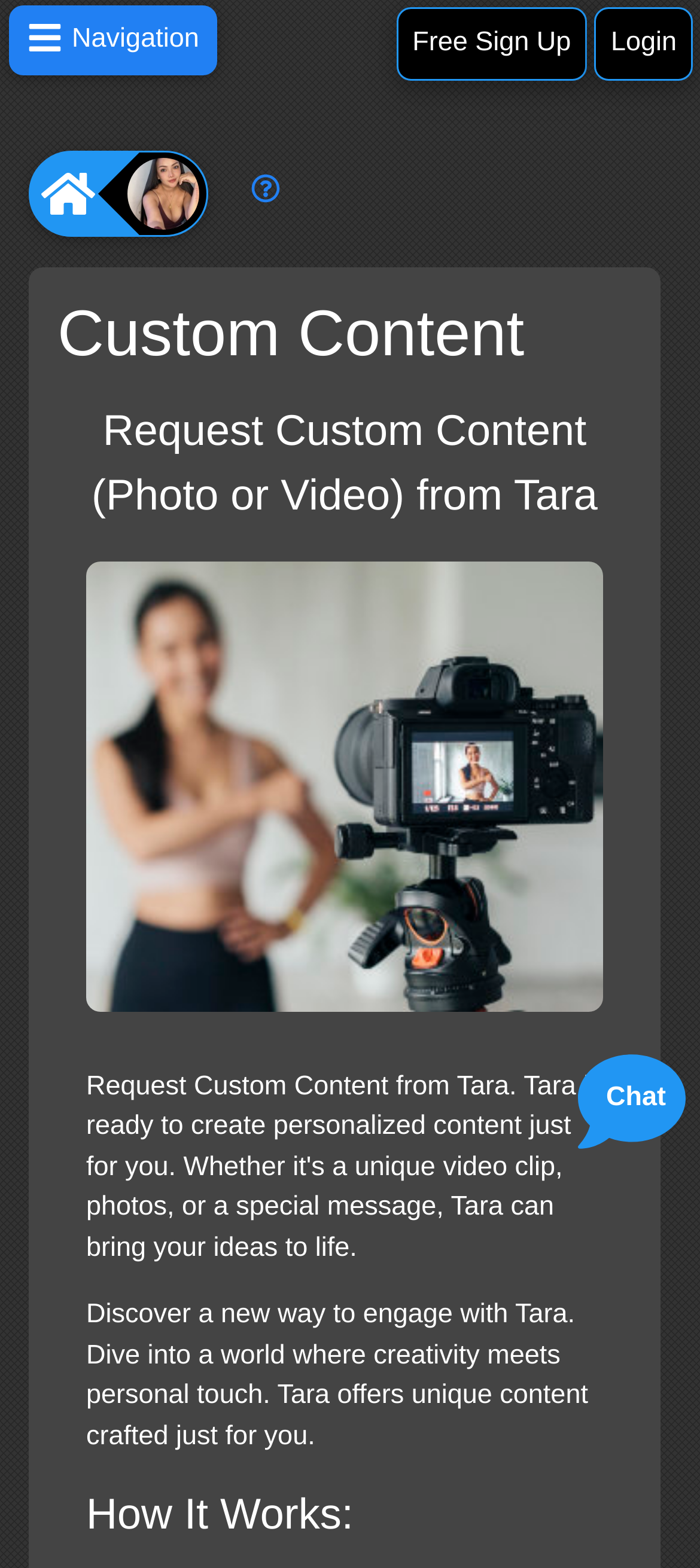Find the bounding box coordinates for the HTML element described as: "Free Sign Up". The coordinates should consist of four float values between 0 and 1, i.e., [left, top, right, bottom].

[0.566, 0.005, 0.839, 0.051]